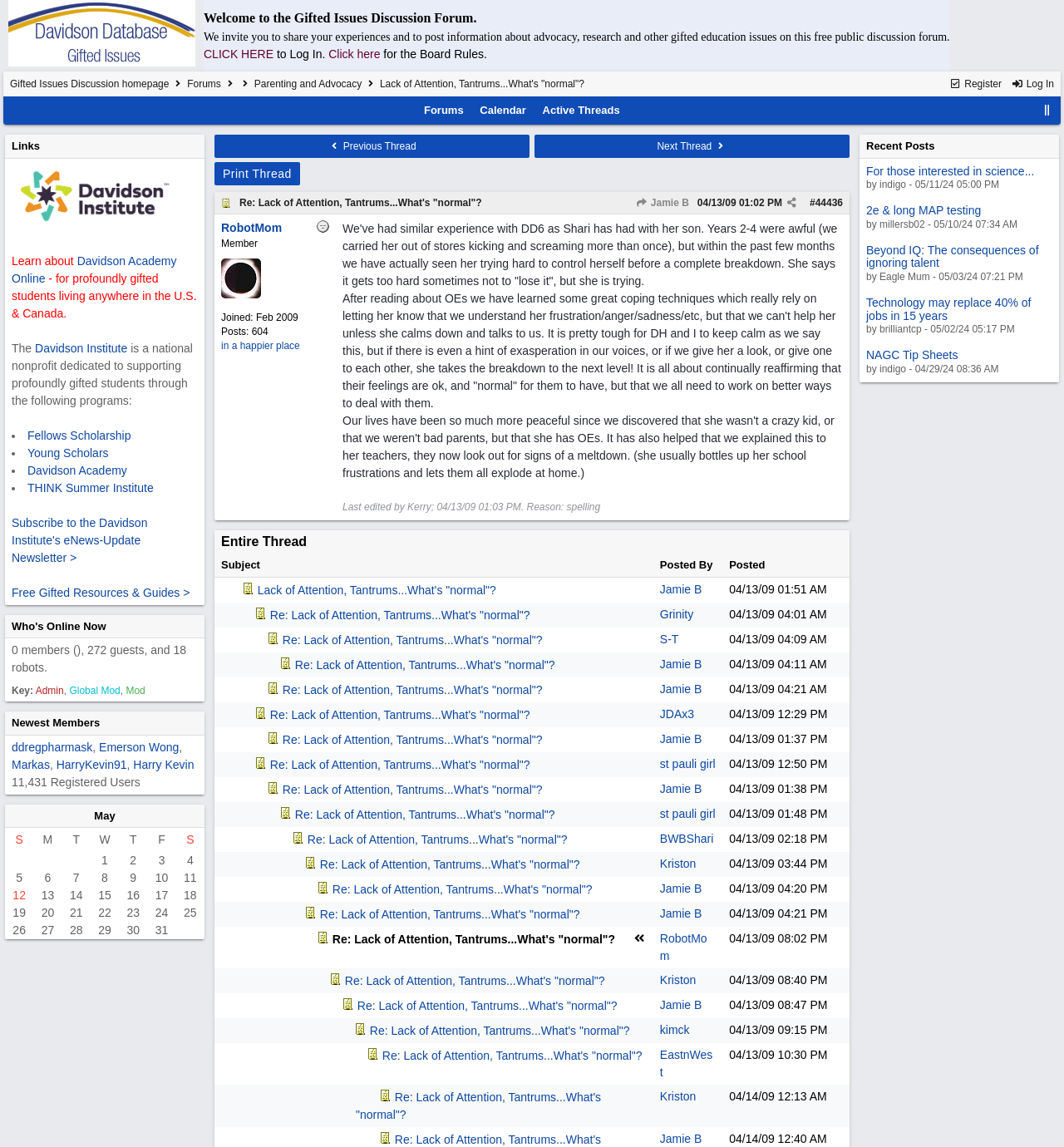Pinpoint the bounding box coordinates of the element that must be clicked to accomplish the following instruction: "Log in to the forum". The coordinates should be in the format of four float numbers between 0 and 1, i.e., [left, top, right, bottom].

[0.191, 0.041, 0.257, 0.053]